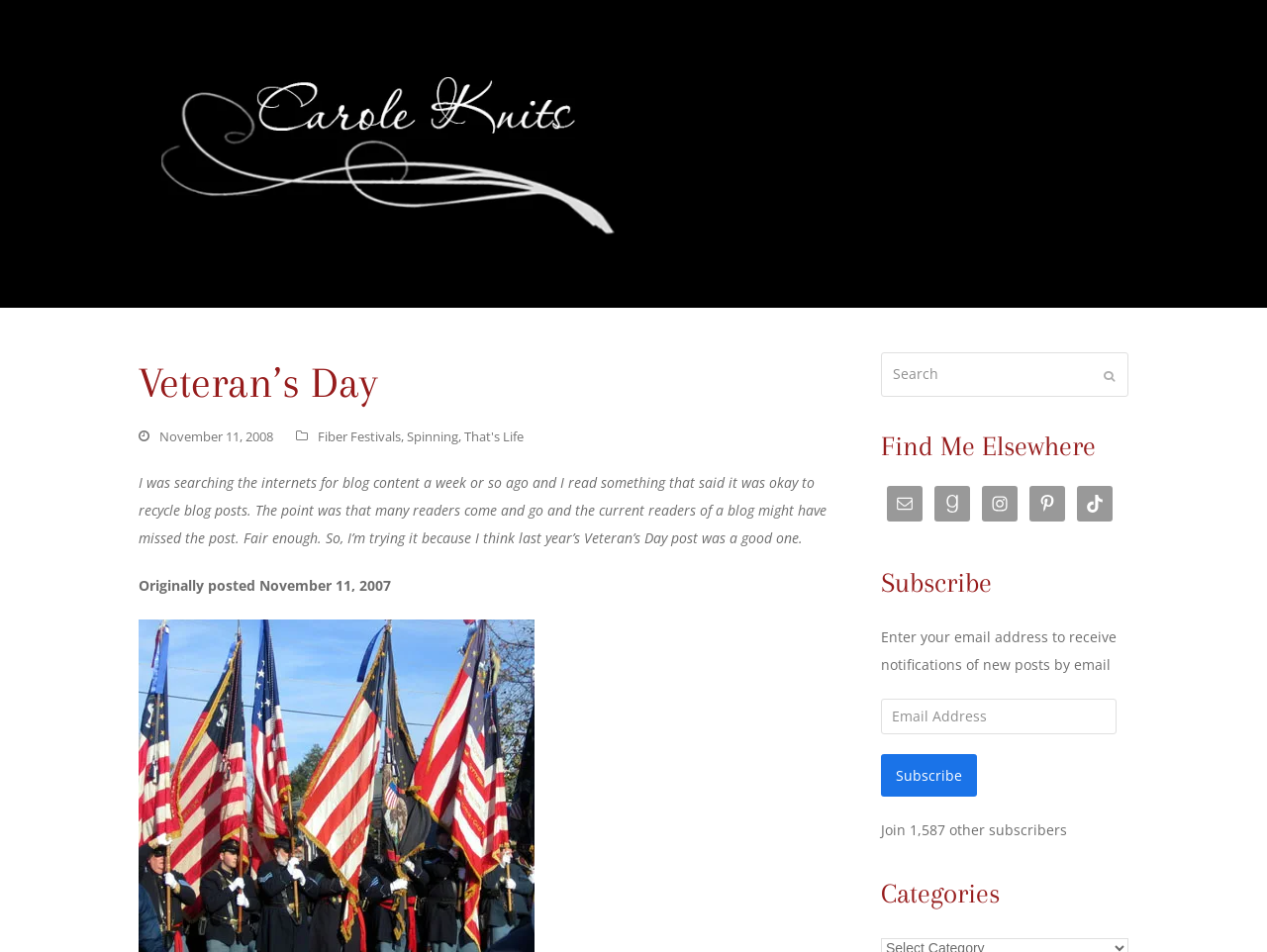Explain in detail what is displayed on the webpage.

This webpage is a blog post titled "Veteran's Day" from Carole Knits. At the top left, there is a figure containing a link to the Carole Knits blog logo, which is an image. Below the logo, there is a header with the title "Veteran's Day" and a timestamp "November 11, 2008". 

To the right of the timestamp, there are three links: "Fiber Festivals", "Spinning", and "That's Life". 

Below the title and timestamp, there is a block of text that discusses the idea of recycling blog posts, citing that many readers come and go, and current readers might have missed previous posts. The text also mentions that the current post was originally published on November 11, 2007.

On the right side of the page, there is a search bar with a submit button. Below the search bar, there is a section titled "Find Me Elsewhere" with links to the blogger's profiles on various social media platforms, including Email, Goodreads, Instagram, Pinterest, and TikTok. Each link is accompanied by an image representing the respective platform.

Further down, there is a section for subscribing to the blog via email. This section includes a text box to enter an email address, a subscribe button, and a note indicating that there are 1,587 other subscribers. Finally, there is a section titled "Categories" at the bottom of the page.